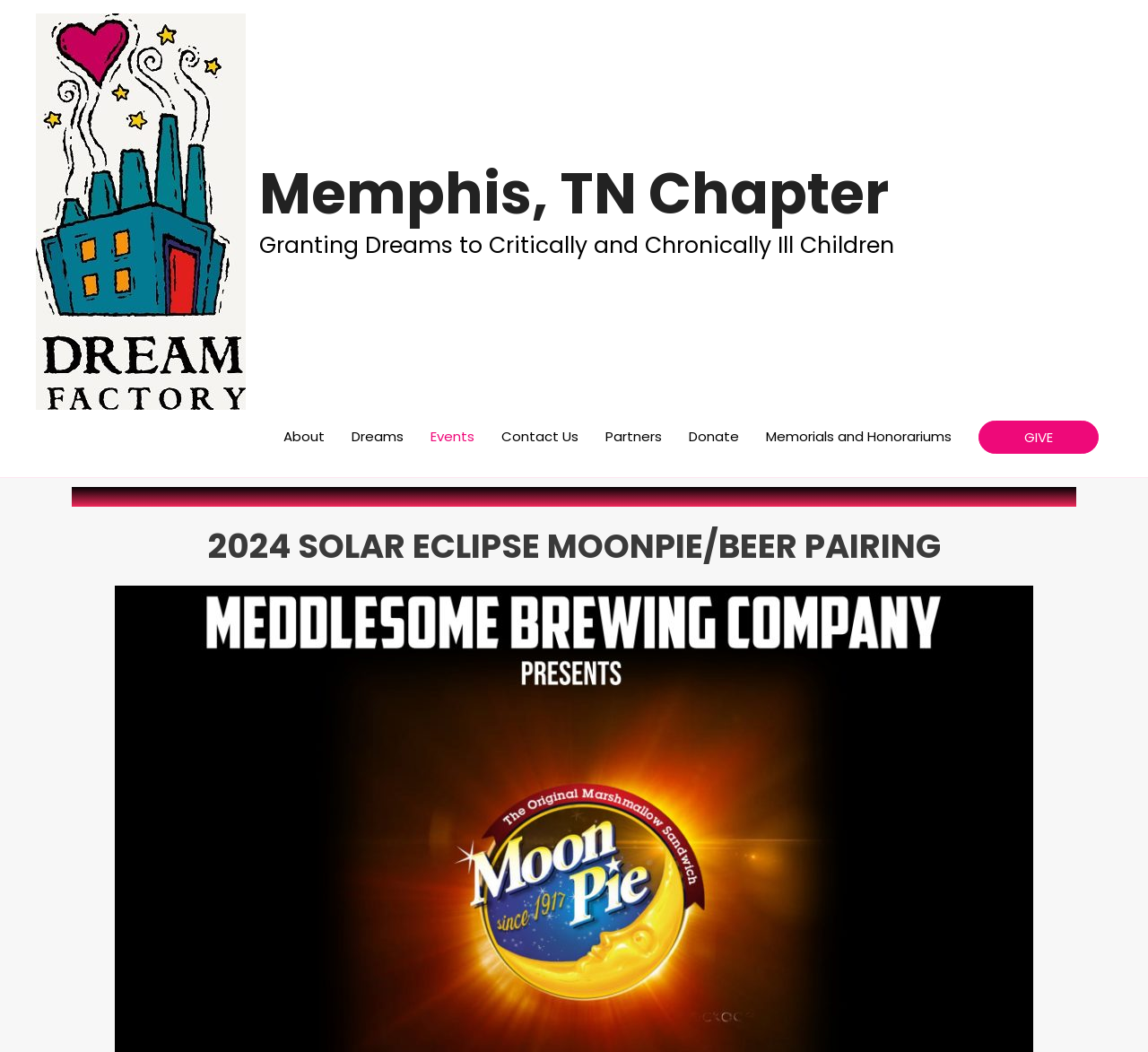Please reply with a single word or brief phrase to the question: 
What is the purpose of the organization?

Granting dreams to critically and chronically ill children